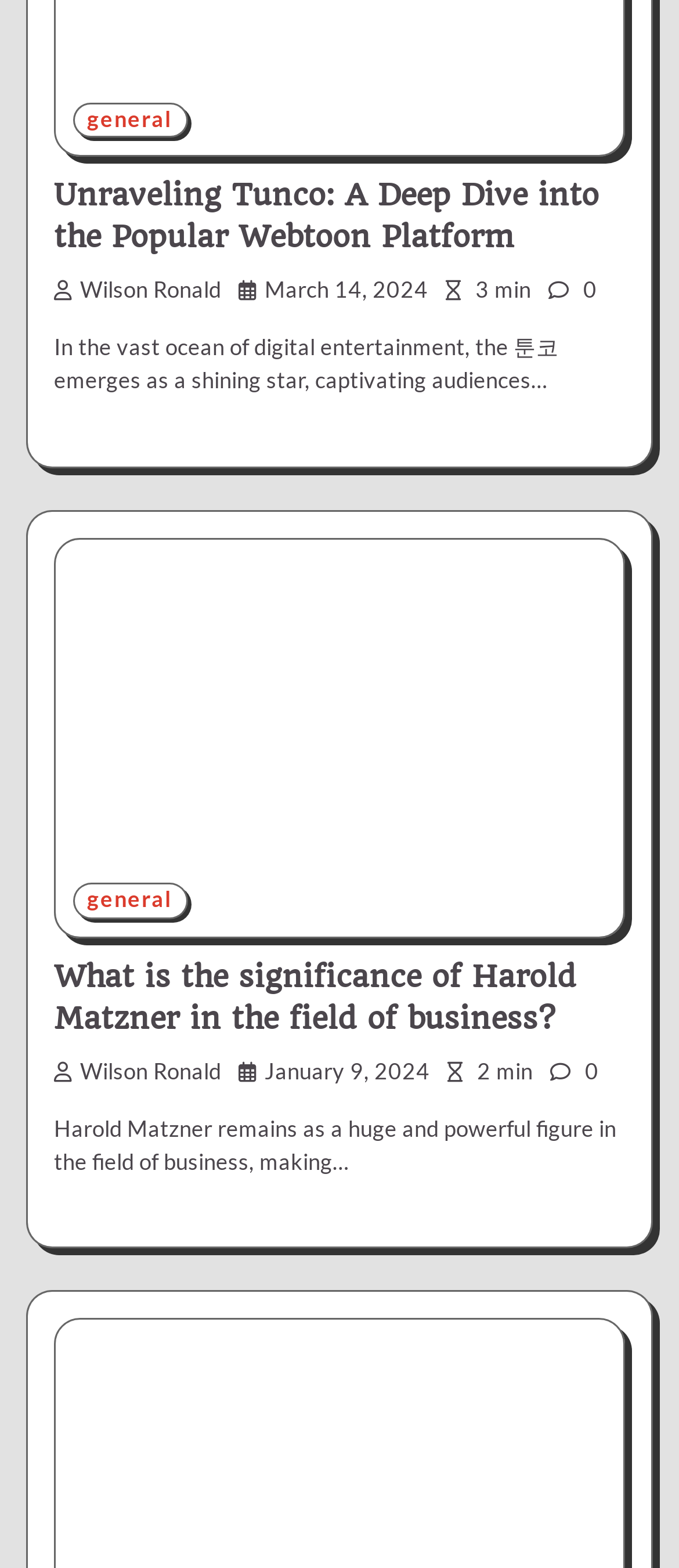What is the date of the second article?
Using the screenshot, give a one-word or short phrase answer.

January 9, 2024